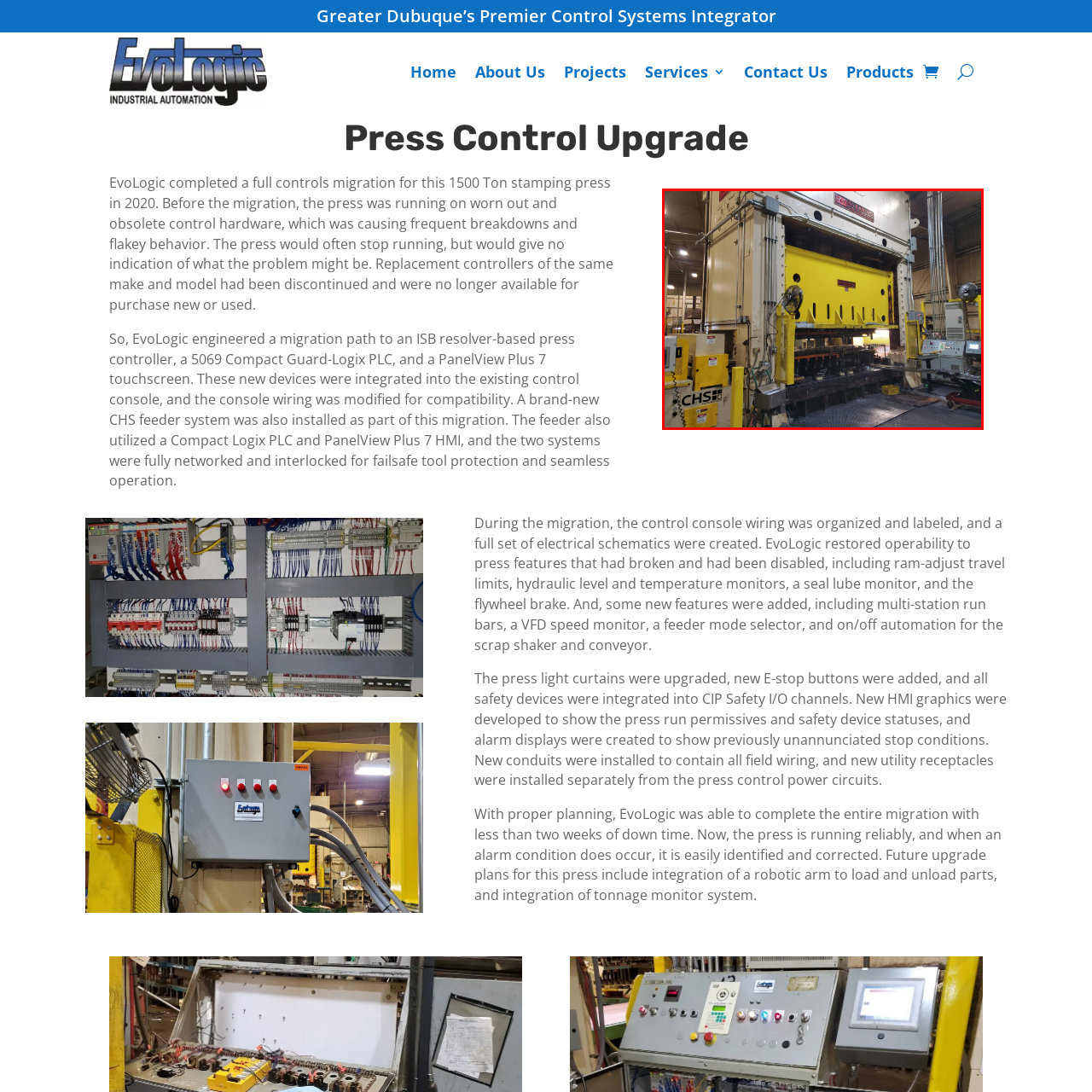Inspect the picture enclosed by the red border, Is the production facility well-equipped? Provide your answer as a single word or phrase.

Yes